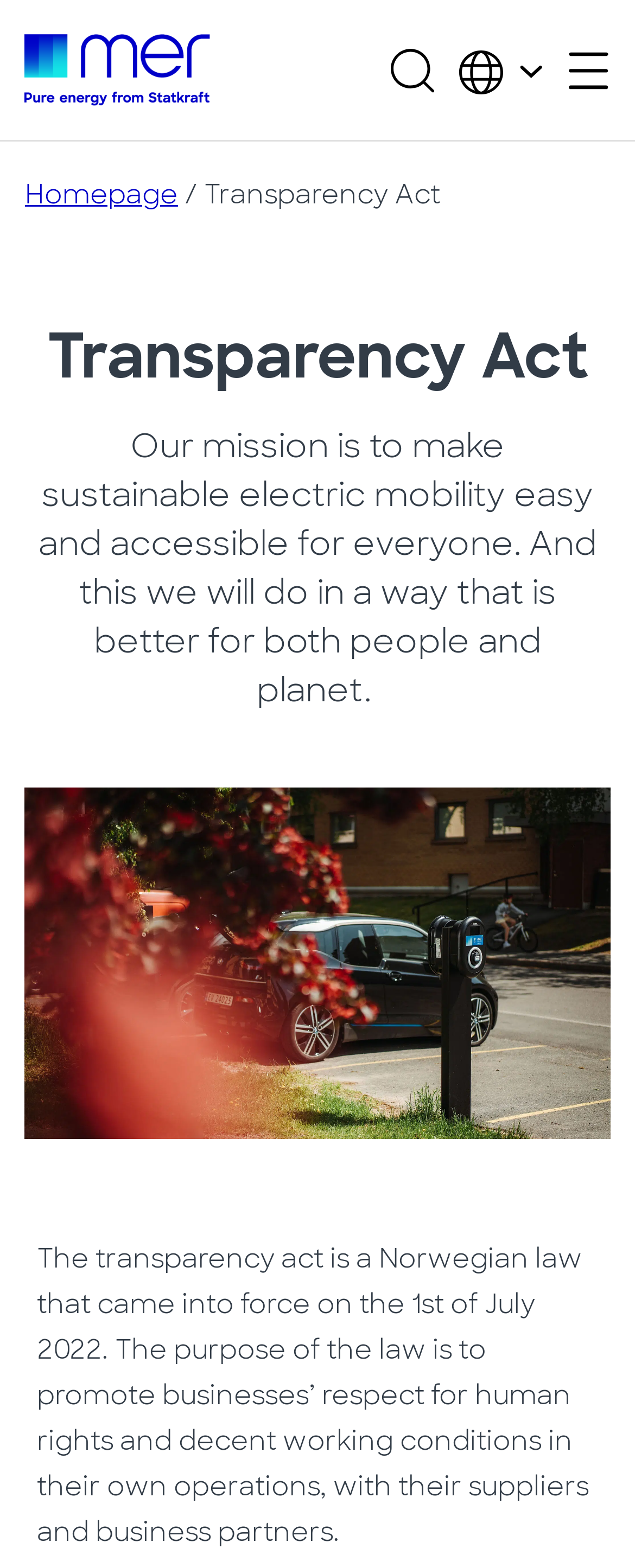Create a detailed description of the webpage's content and layout.

The webpage is about the Transparency Act, with the title "Transparency Act - Mer" at the top. A primary menu navigation bar is located at the top of the page, spanning the entire width. Within the navigation bar, there are several elements, including a link to the homepage, a search textbox, and an image of a magnifying glass. 

To the right of the search textbox, there are two small images and a button to choose a country and language. Further to the right, there is a button to open a secondary menu. 

Below the navigation bar, there is a large heading that reads "Transparency Act", taking up most of the page width. Underneath the heading, there is a paragraph of text that describes the mission of the Transparency Act, which is to make sustainable electric mobility easy and accessible for everyone.

On the left side of the page, there is a large image related to the Transparency Act, taking up about half of the page height. Below the image, there is another paragraph of text that explains the purpose of the Transparency Act, a Norwegian law that promotes businesses' respect for human rights and decent working conditions.